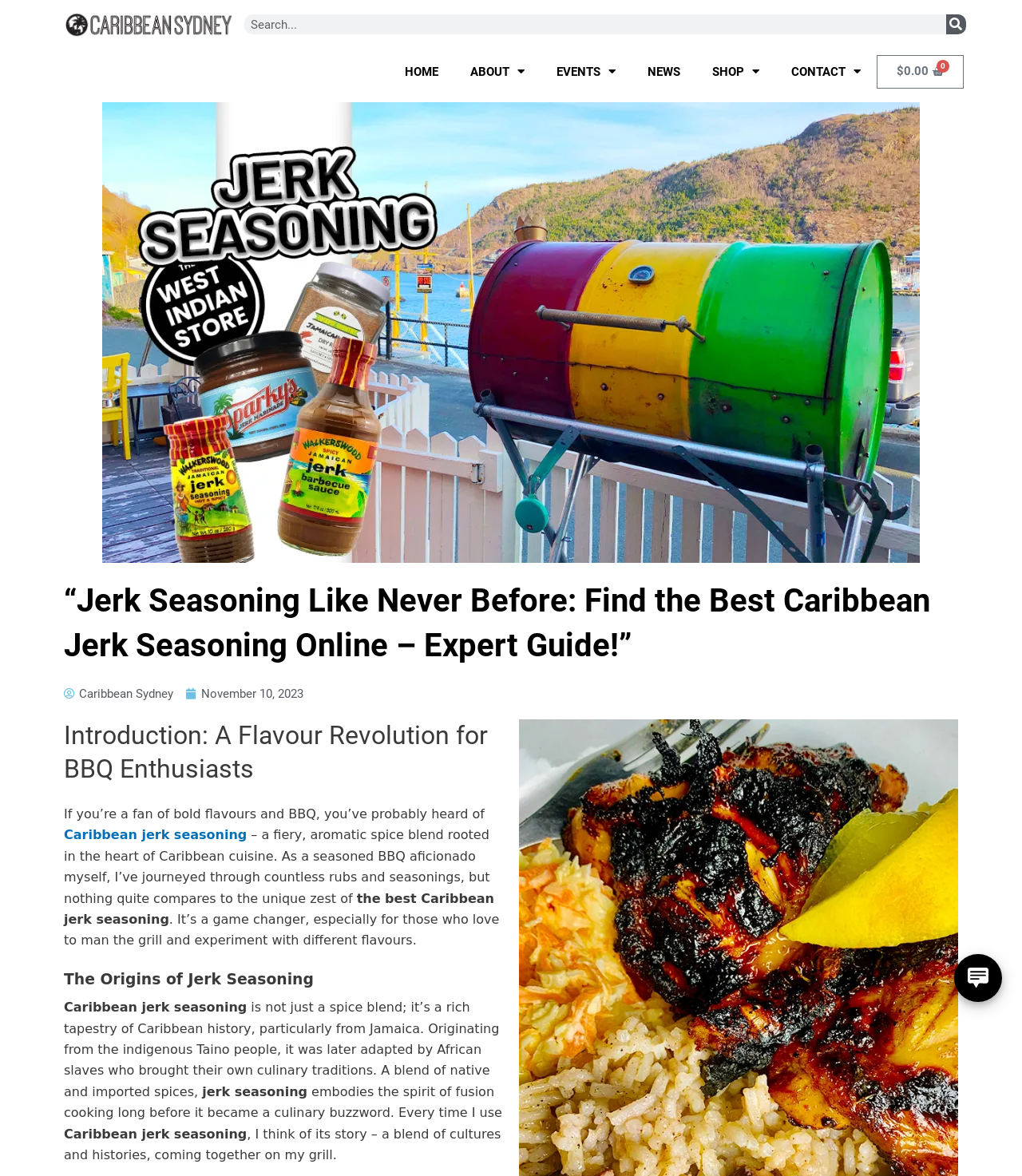What is the author's tone in the article?
Please provide a single word or phrase as your answer based on the screenshot.

Enthusiastic